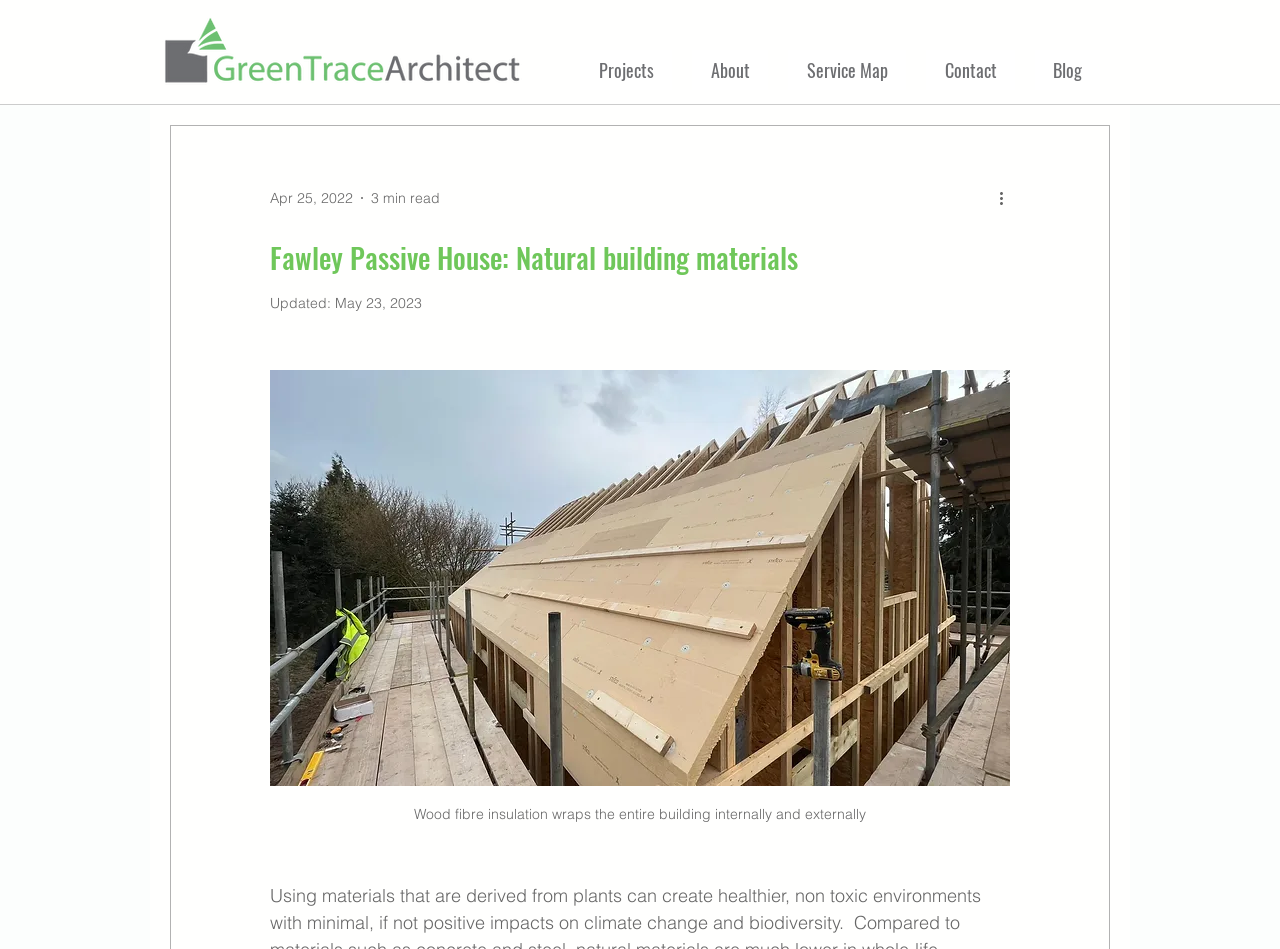Create a detailed narrative of the webpage’s visual and textual elements.

The webpage is about Fawley Passive House, focusing on natural building materials. At the top left, there is a link to "GreenTrace Architect Eco Home Passive House Architect" accompanied by an image with the same name. 

Below this, a navigation menu is situated, spanning across the top of the page. It contains five links: "Projects", "About", "Service Map", "Contact", and "Blog", arranged from left to right.

On the main content area, there is a heading "Fawley Passive House: Natural building materials" followed by a static text "Updated:" and a date "May 23, 2023". 

Below the heading, there is a button with a lengthy text "Wood fibre insulation wraps the entire building internally and externallyUsing materials that are derived from plants can create healthier, non toxic environments with minimal, if not positive impacts on climate". This button is accompanied by a figcaption. 

To the right of the button, there is a section with a date "Apr 25, 2022" and a text "3 min read", indicating a blog post. A "More actions" button is situated nearby, accompanied by an image.